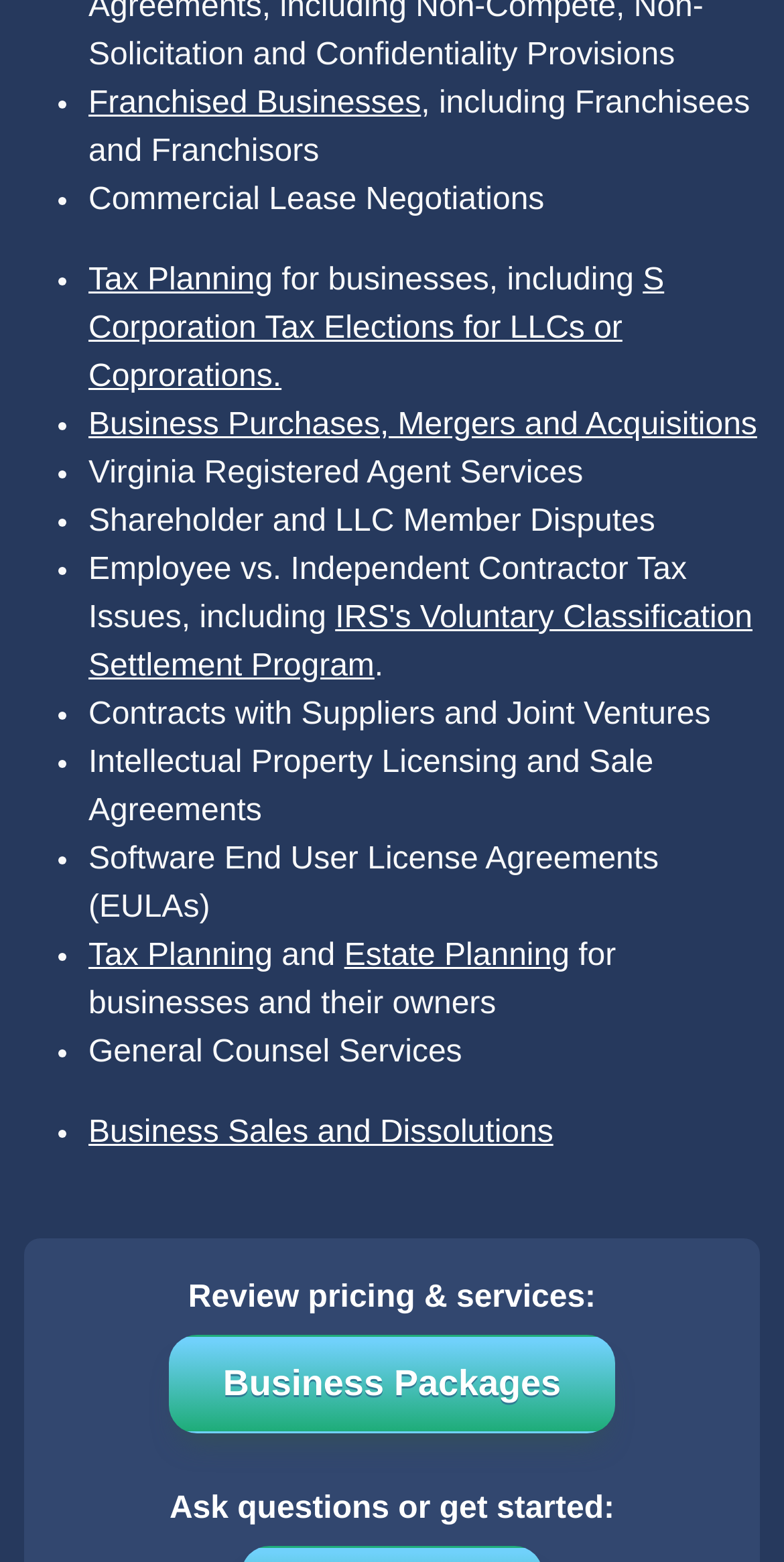Please find the bounding box coordinates of the clickable region needed to complete the following instruction: "View Tax Planning". The bounding box coordinates must consist of four float numbers between 0 and 1, i.e., [left, top, right, bottom].

[0.113, 0.168, 0.348, 0.19]